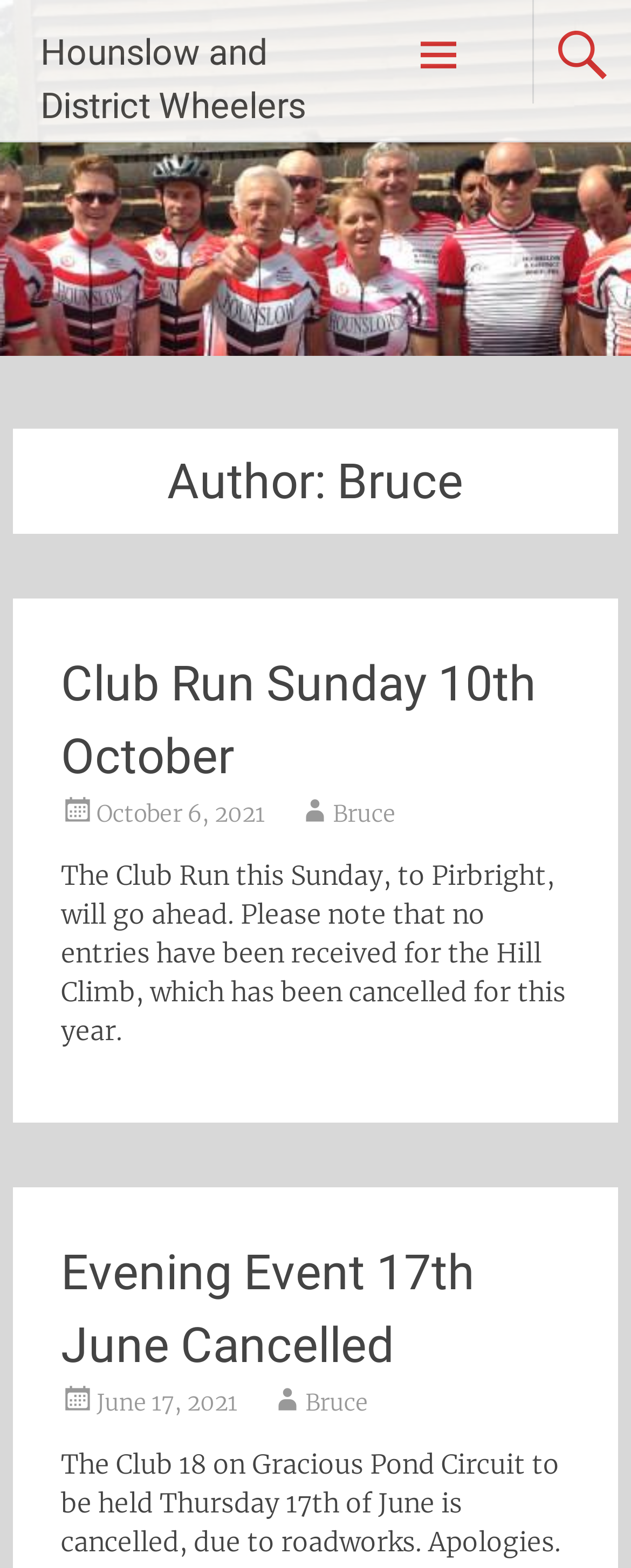How many links are in the second article?
Refer to the image and provide a one-word or short phrase answer.

3